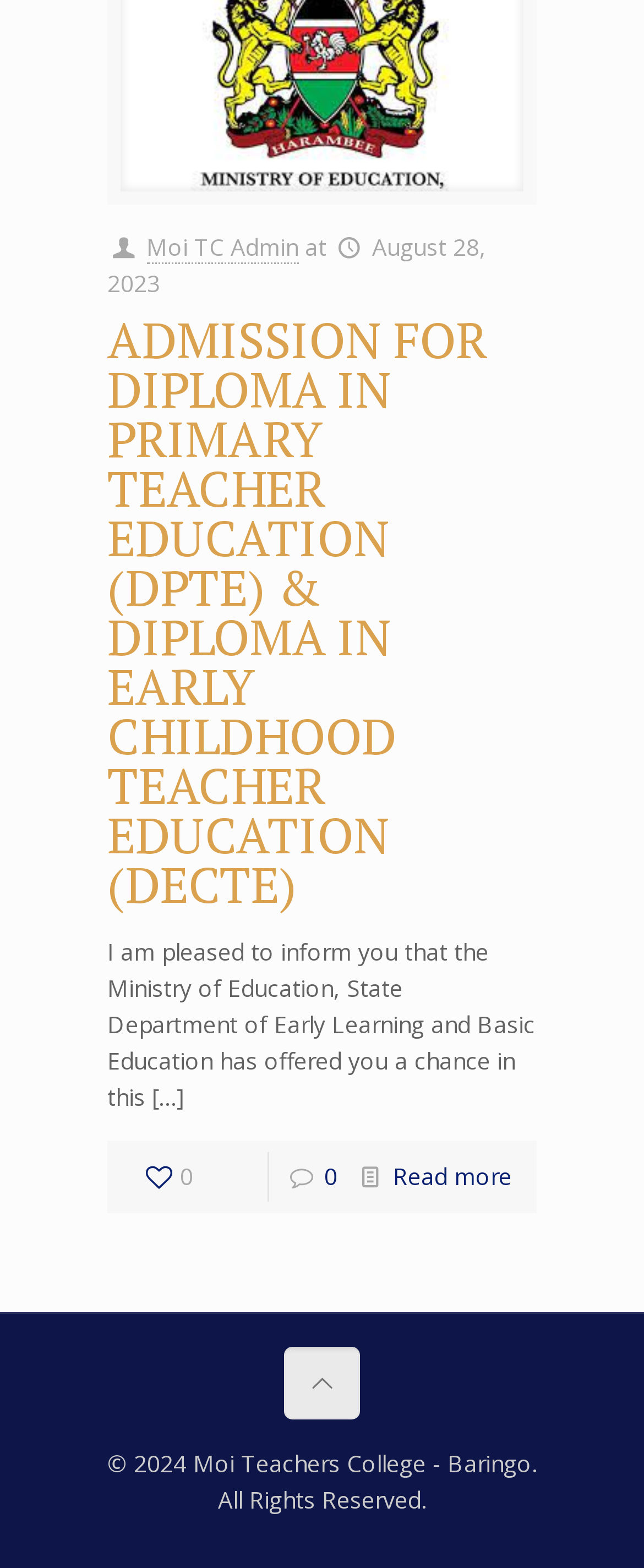Please use the details from the image to answer the following question comprehensively:
What is the copyright year of the webpage?

The copyright year is mentioned in the footer section of the webpage as '© 2024 Moi Teachers College - Baringo. All Rights Reserved'.